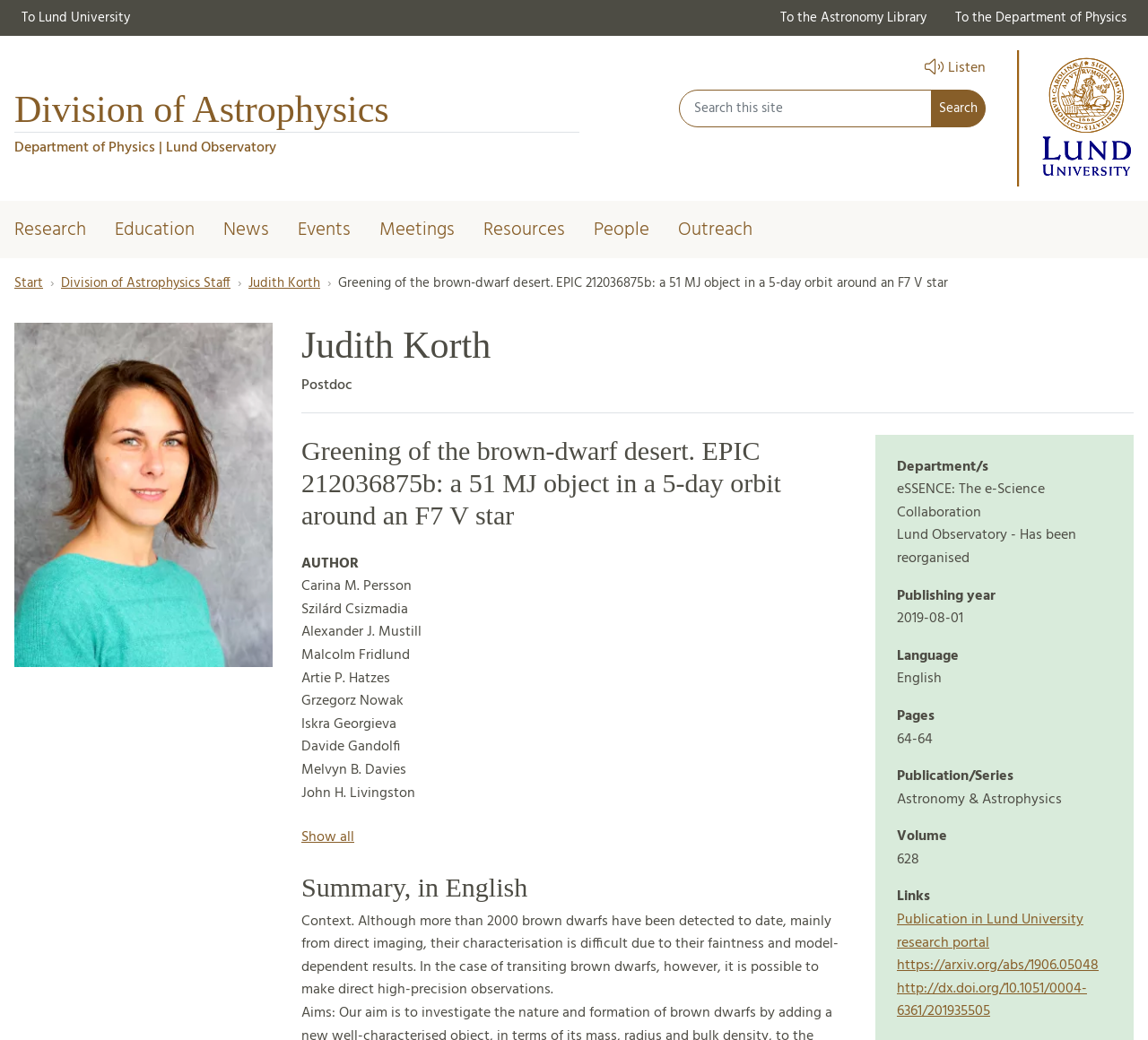Please specify the bounding box coordinates of the clickable region necessary for completing the following instruction: "Listen to the page". The coordinates must consist of four float numbers between 0 and 1, i.e., [left, top, right, bottom].

[0.805, 0.048, 0.859, 0.086]